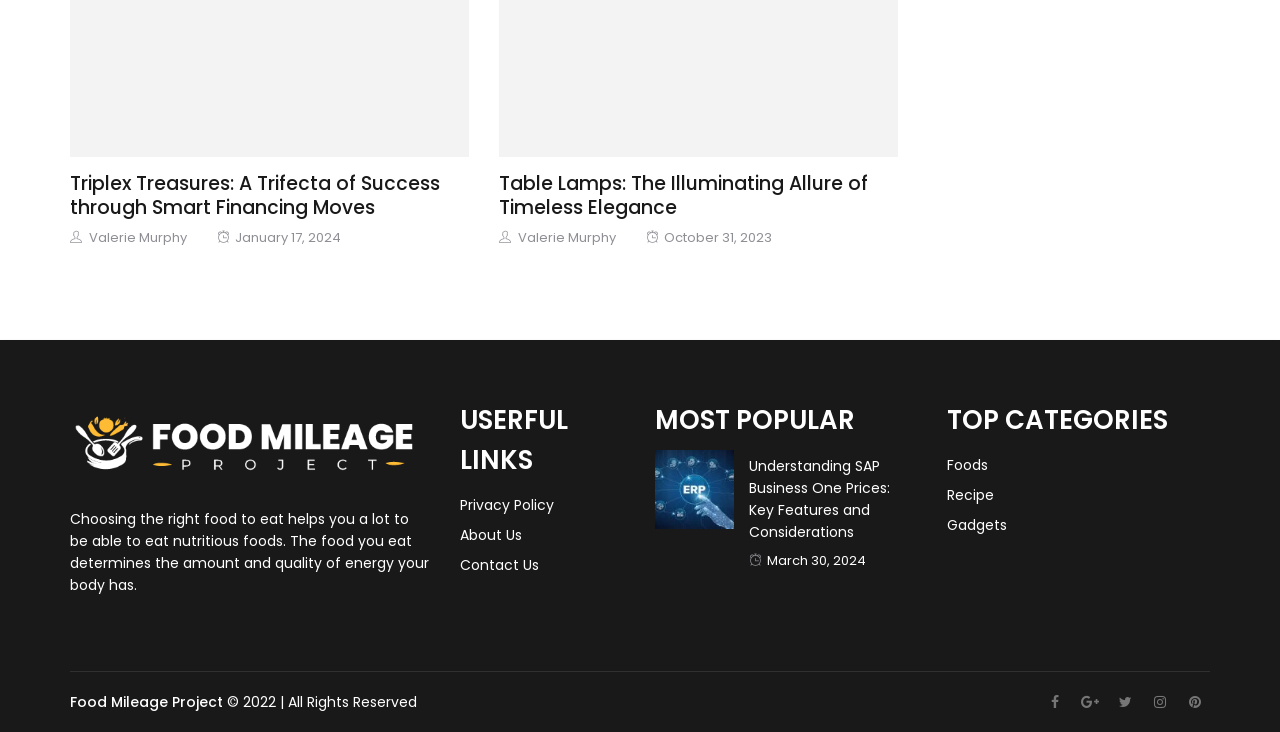Find the bounding box coordinates for the element that must be clicked to complete the instruction: "Read the post from Valerie Murphy". The coordinates should be four float numbers between 0 and 1, indicated as [left, top, right, bottom].

[0.07, 0.312, 0.146, 0.338]